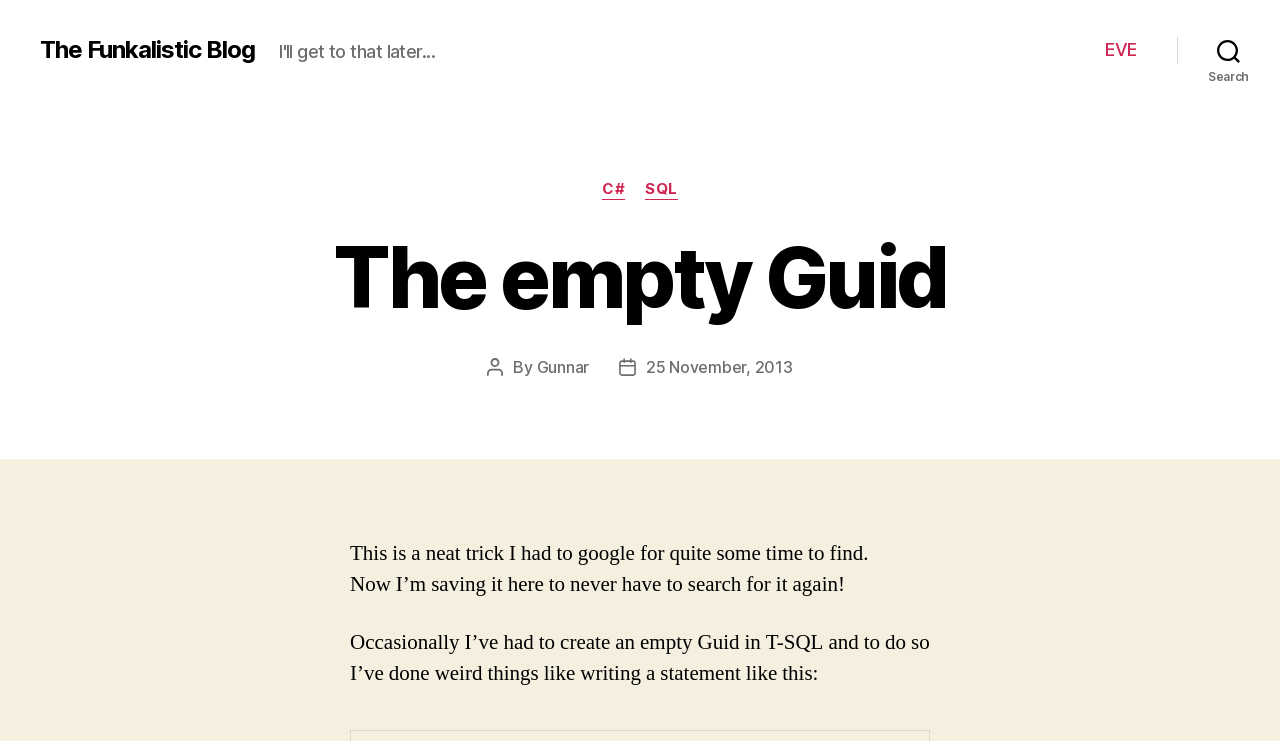What is the category of the post?
Based on the screenshot, give a detailed explanation to answer the question.

I found the answer by examining the links under the 'Categories' heading, which lists 'C#' and 'SQL' as possible categories for the post.